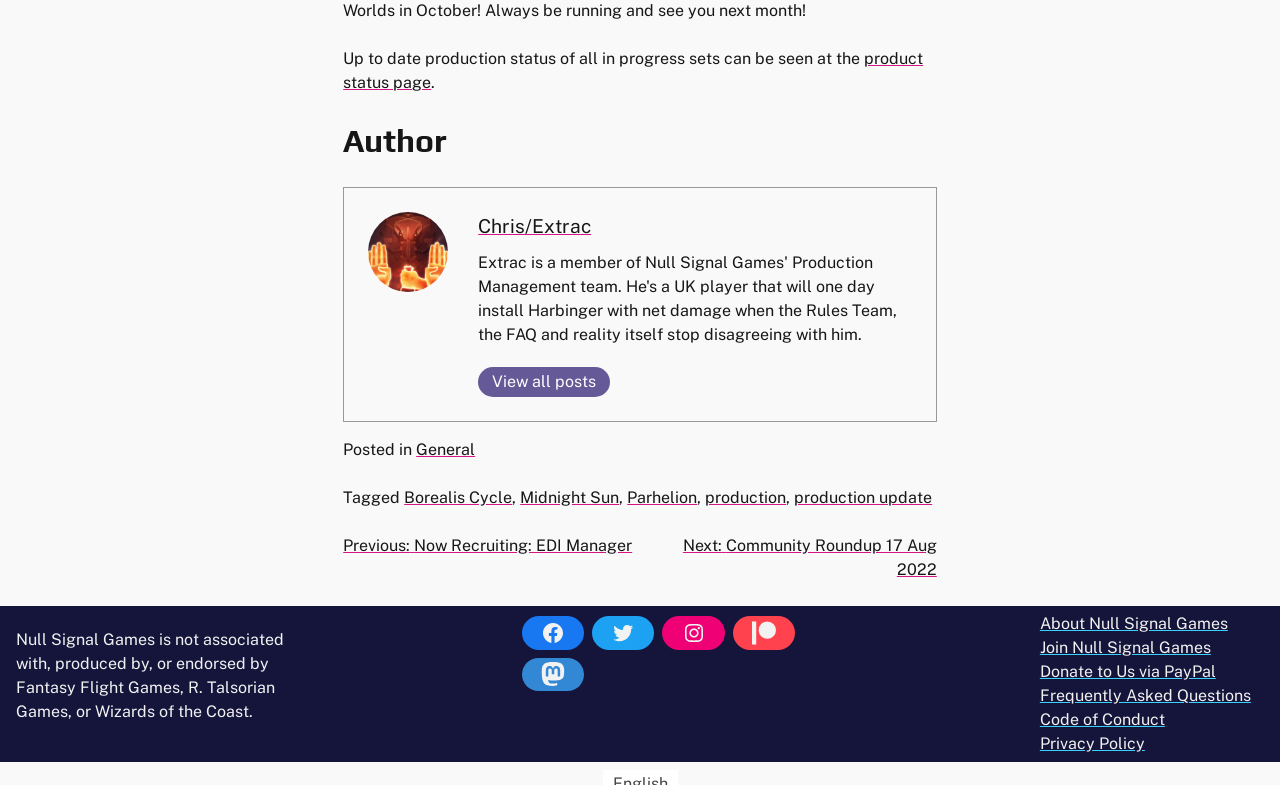Given the webpage screenshot, identify the bounding box of the UI element that matches this description: "Previous: Now Recruiting: EDI Manager".

[0.268, 0.682, 0.494, 0.707]